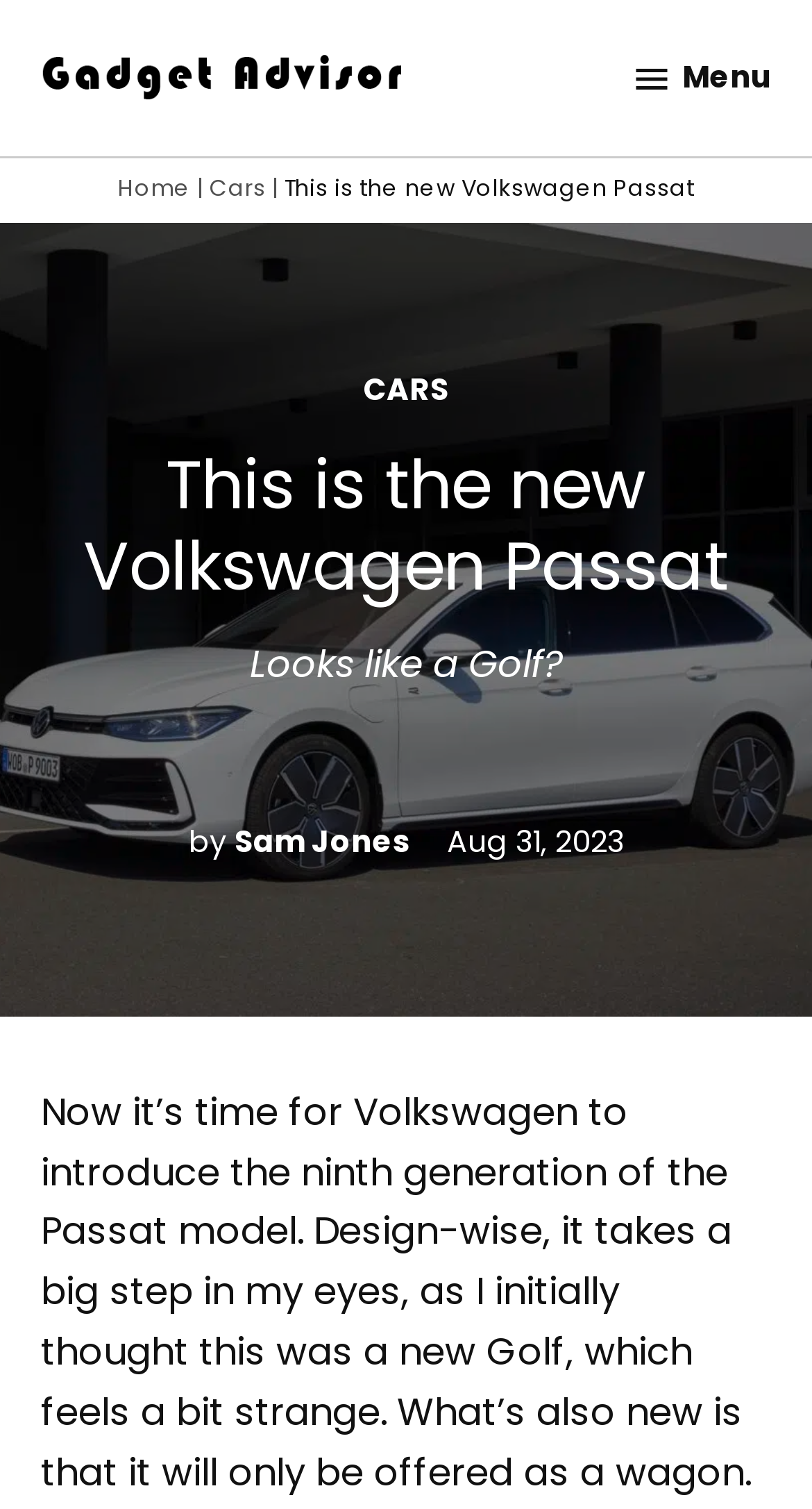Locate and extract the text of the main heading on the webpage.

This is the new Volkswagen Passat